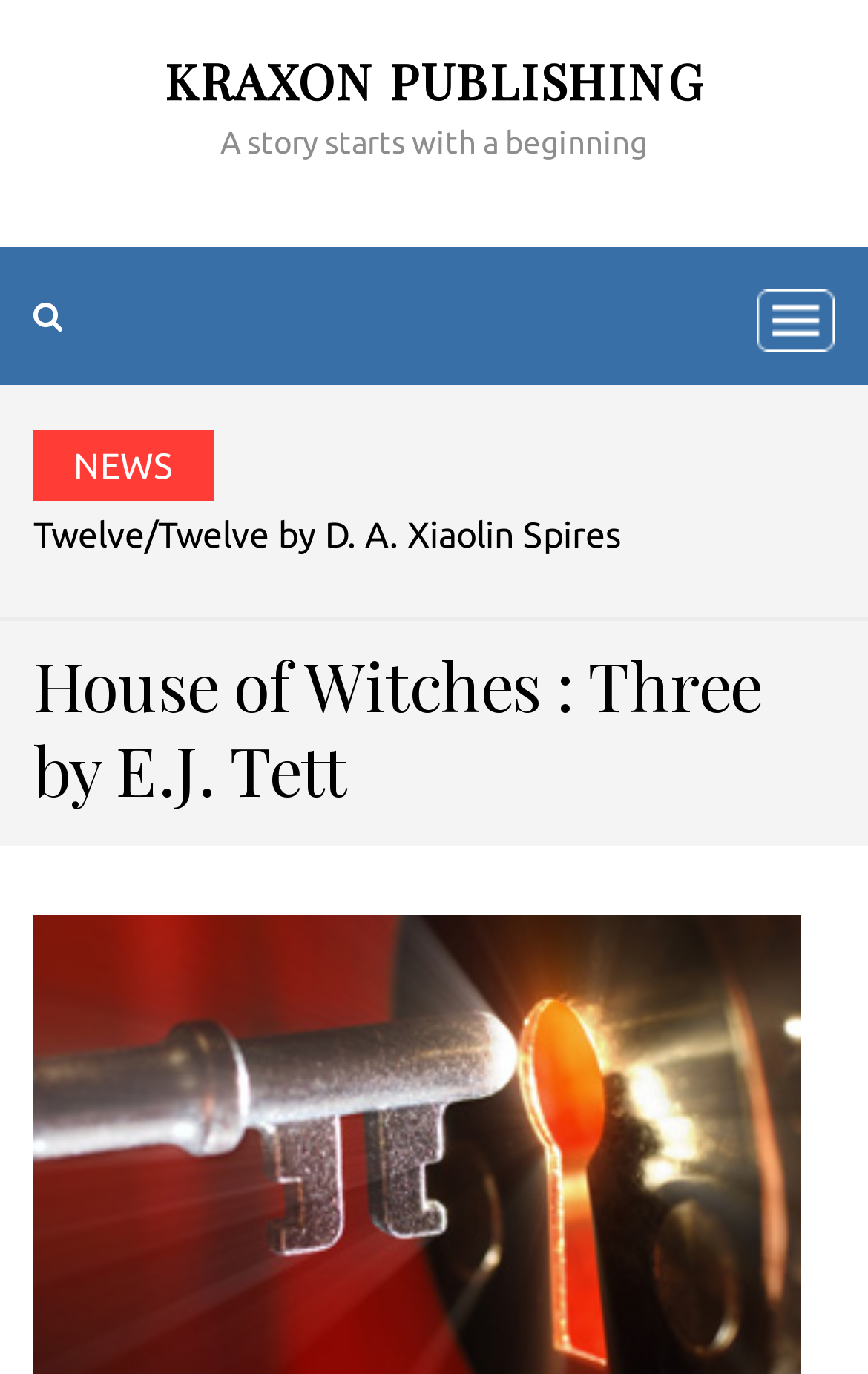Please provide a one-word or phrase answer to the question: 
What is the name of the publishing company?

KRAXON PUBLISHING